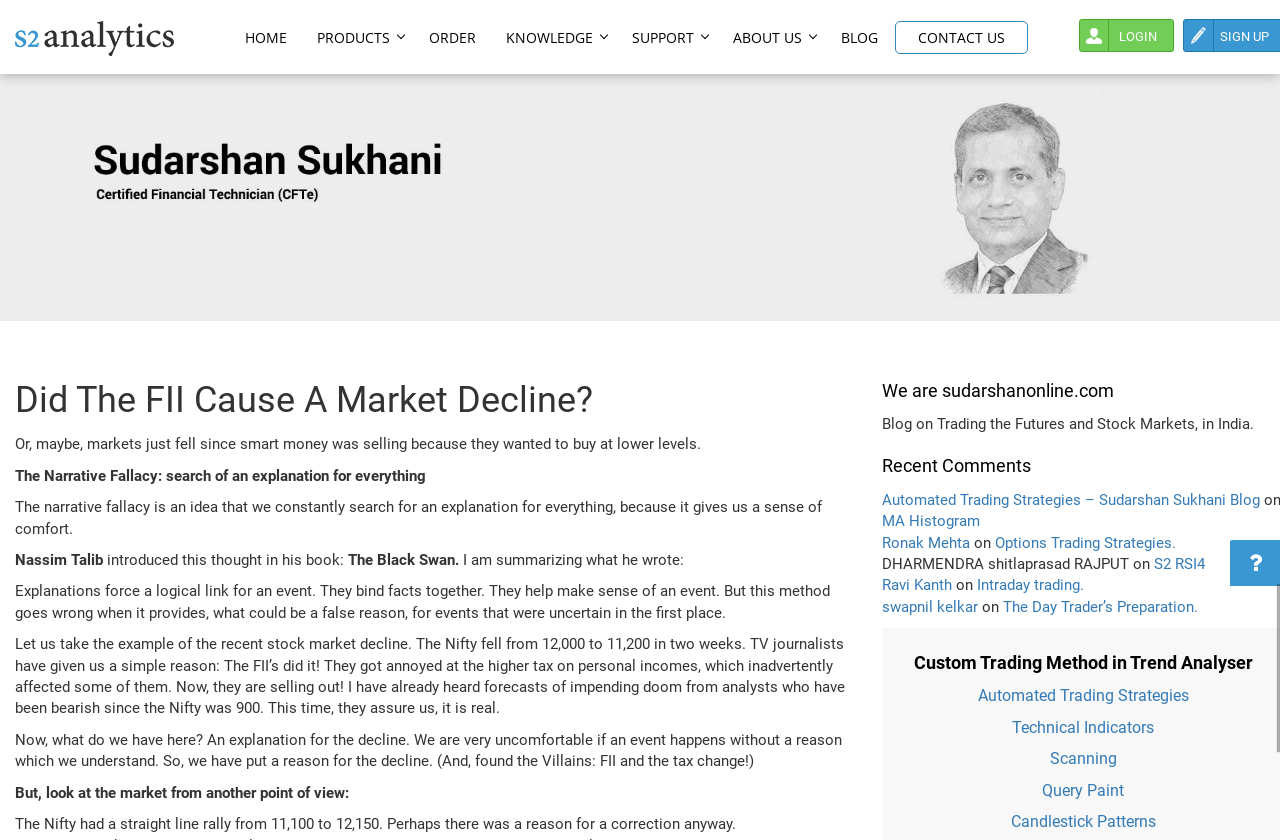What is the range of the Nifty's recent decline?
Use the image to give a comprehensive and detailed response to the question.

According to the blog post, the Nifty fell from 12,000 to 11,200 in two weeks, which is the recent decline being discussed.